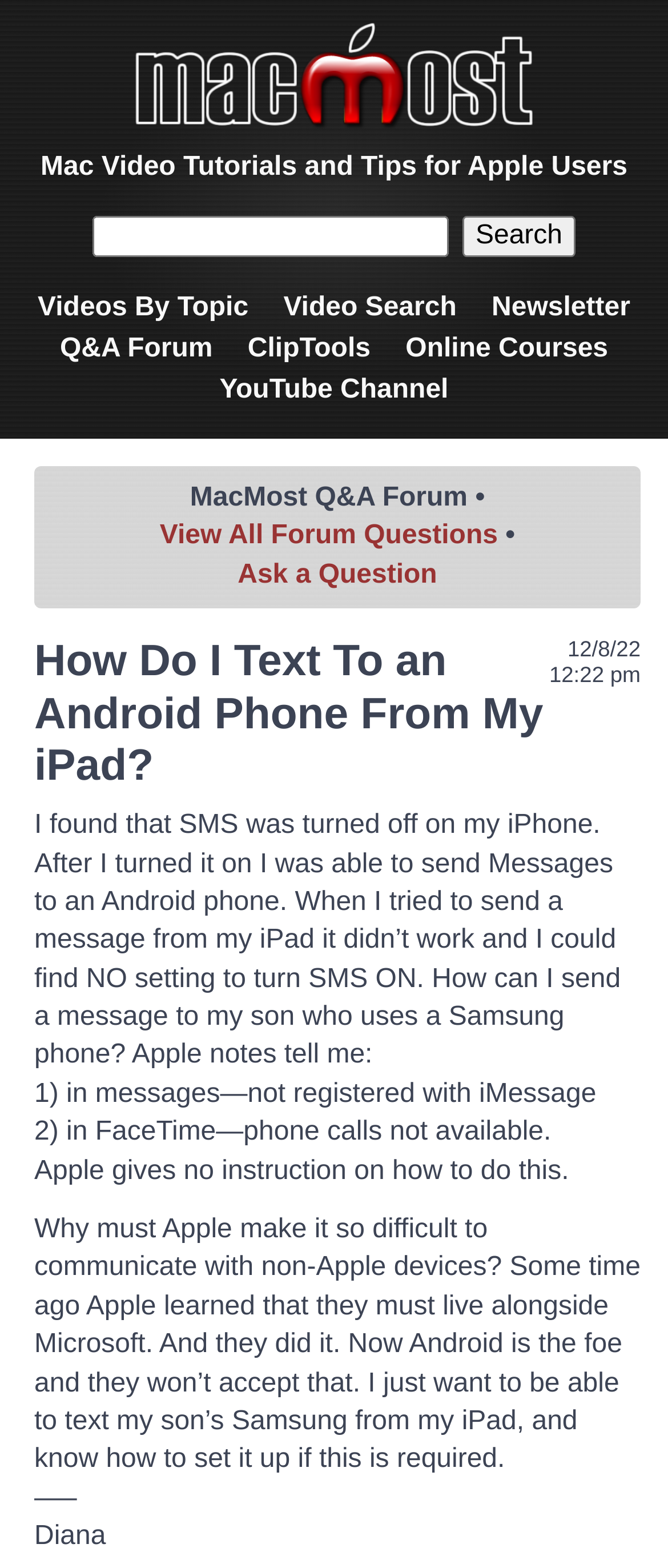For the given element description Ask a Question, determine the bounding box coordinates of the UI element. The coordinates should follow the format (top-left x, top-left y, bottom-right x, bottom-right y) and be within the range of 0 to 1.

[0.356, 0.357, 0.654, 0.375]